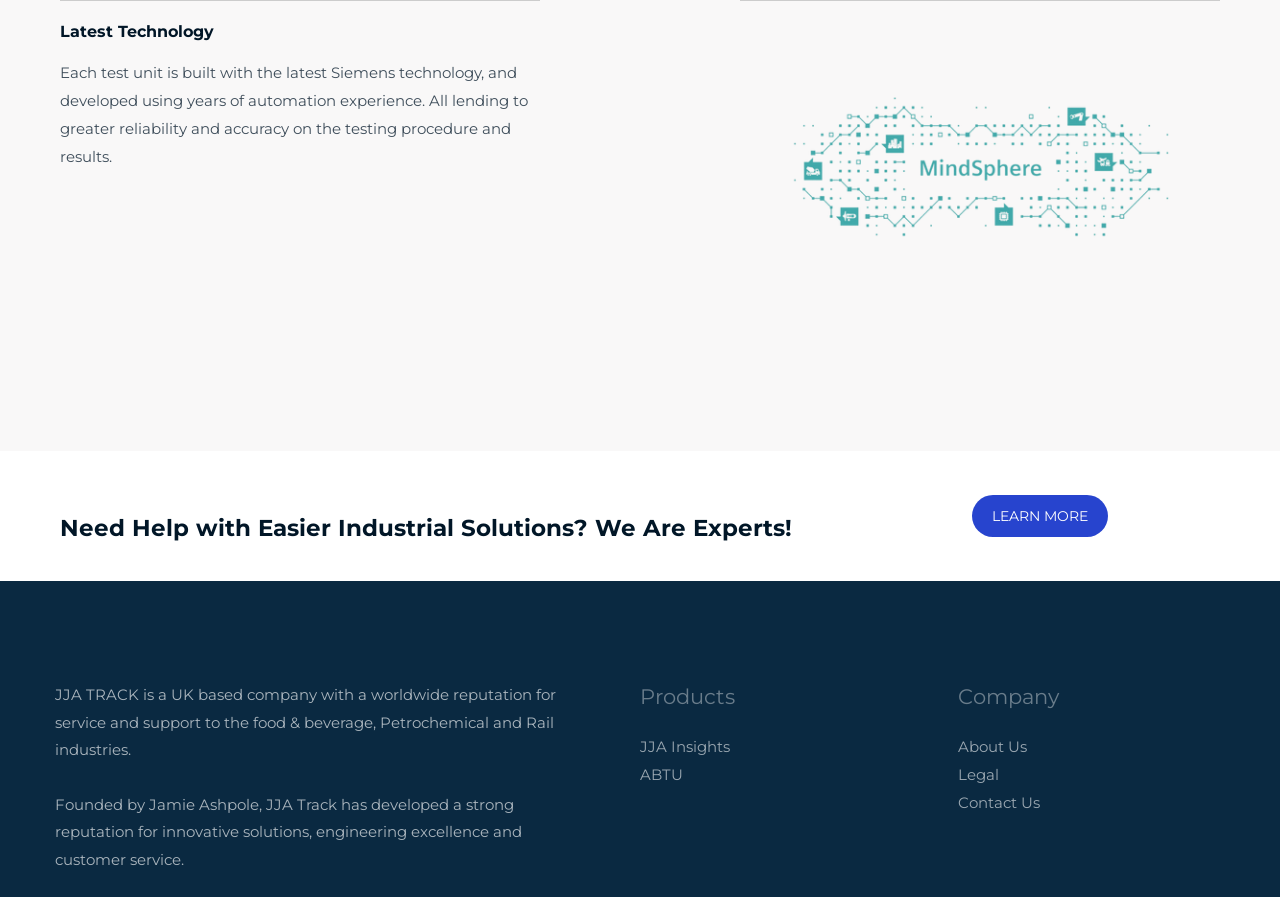Determine the bounding box for the UI element that matches this description: "Learn More".

[0.759, 0.552, 0.866, 0.599]